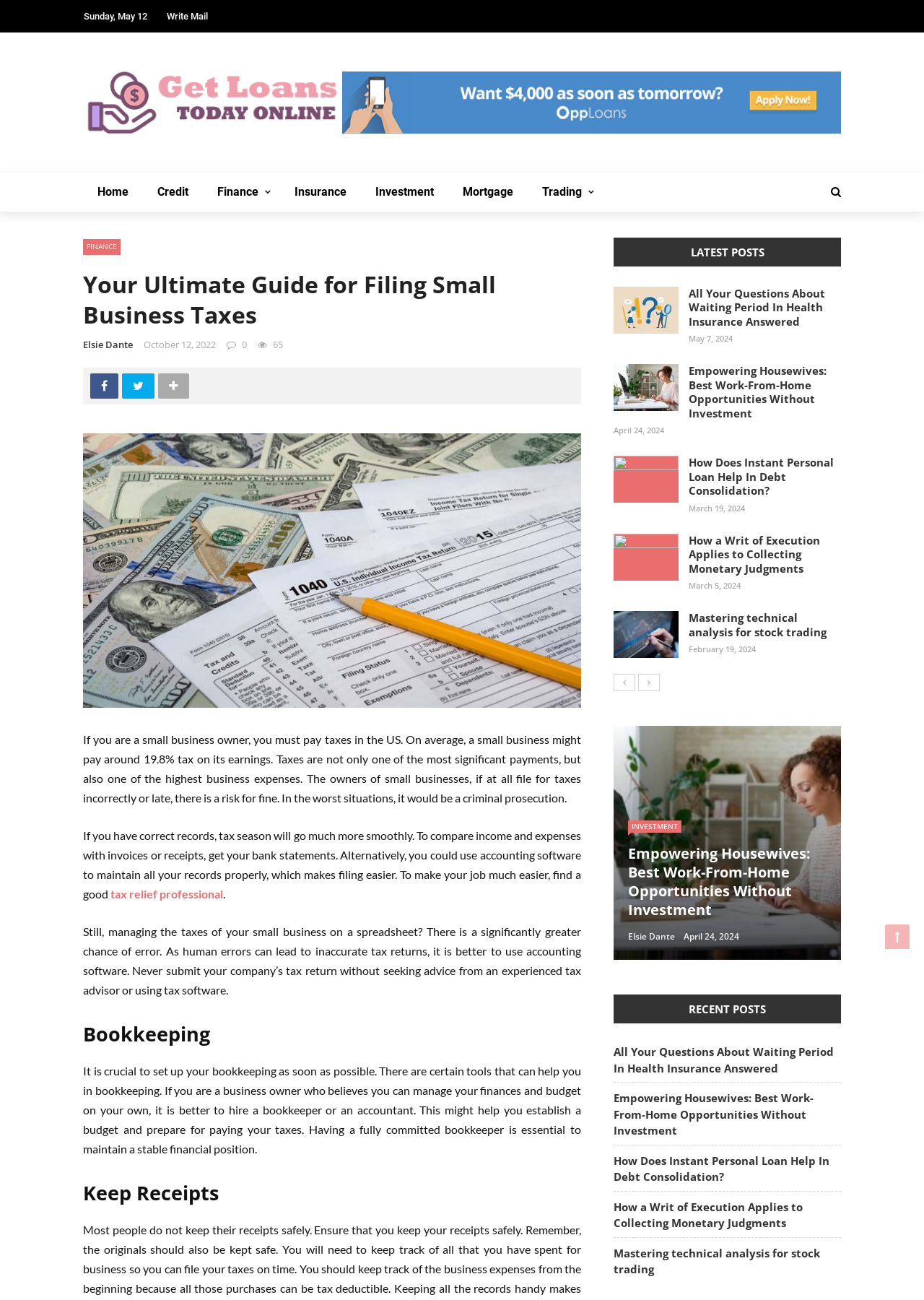Give a detailed explanation of the elements present on the webpage.

This webpage is about filing small business taxes, with a focus on providing guidance and resources for small business owners. At the top of the page, there is a logo and a navigation menu with links to various sections, including "Home", "Credit", "Finance", "Insurance", "Investment", and "Mortgage". Below the navigation menu, there is a heading that reads "Your Ultimate Guide for Filing Small Business Taxes".

The main content of the page is divided into several sections. The first section provides an overview of the importance of paying taxes as a small business owner, highlighting the average tax rate of 19.8% and the risks of filing incorrectly or late. This section also emphasizes the importance of keeping accurate records and seeking professional advice.

The next section discusses the benefits of using accounting software to manage taxes, followed by a section on bookkeeping and the importance of setting up a bookkeeping system. There is also a section on keeping receipts and maintaining accurate financial records.

Below these sections, there is a list of latest posts, which appears to be a blog section with links to various articles on topics such as health insurance, work-from-home opportunities, debt consolidation, and stock trading. Each article is accompanied by a date and a brief summary.

At the bottom of the page, there are links to previous and next pages, as well as a section with links to various categories, including insurance, investment, and finance. There are also social media links to Facebook and Twitter.